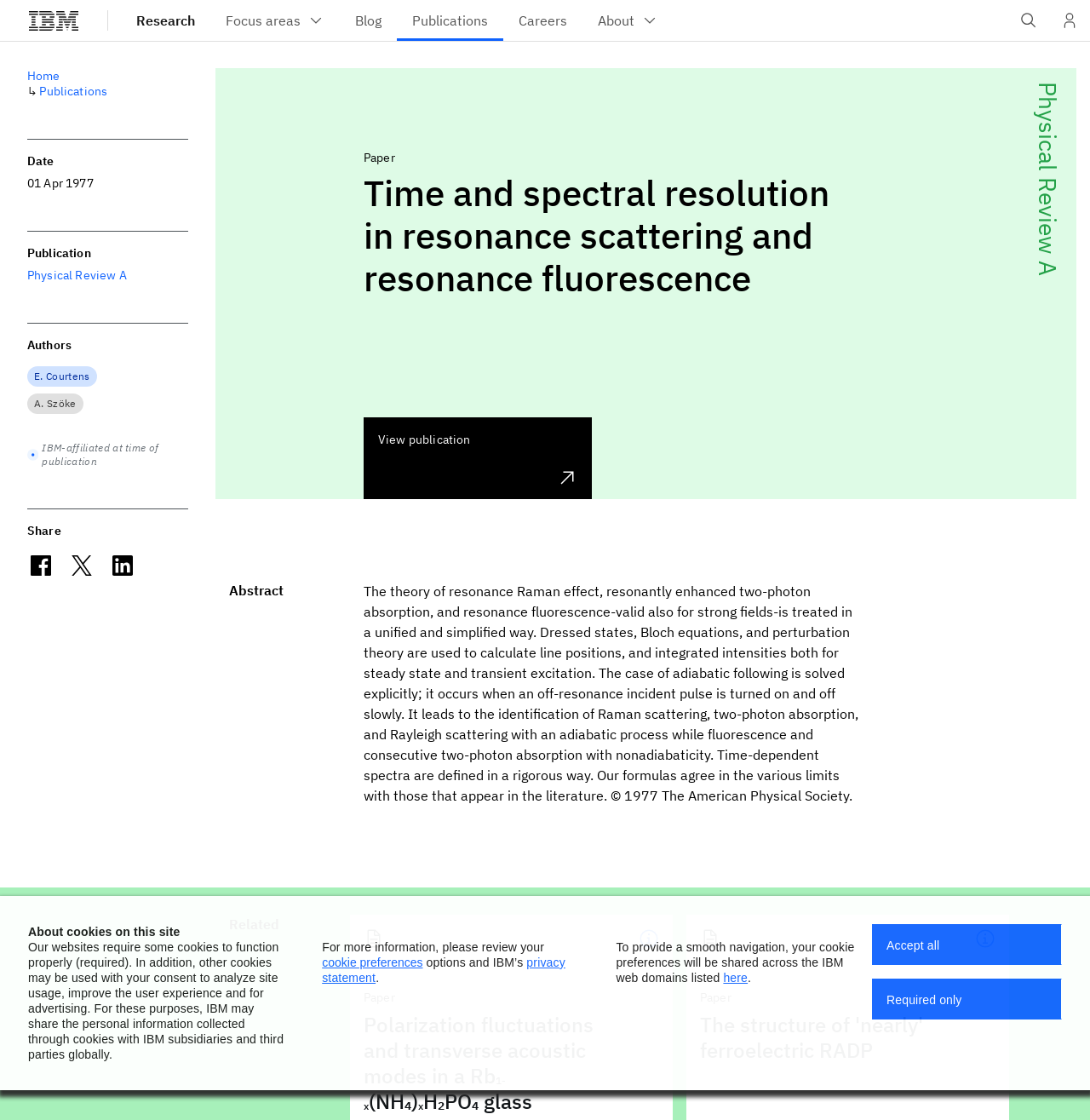Pinpoint the bounding box coordinates of the area that must be clicked to complete this instruction: "View publication".

[0.334, 0.372, 0.543, 0.445]